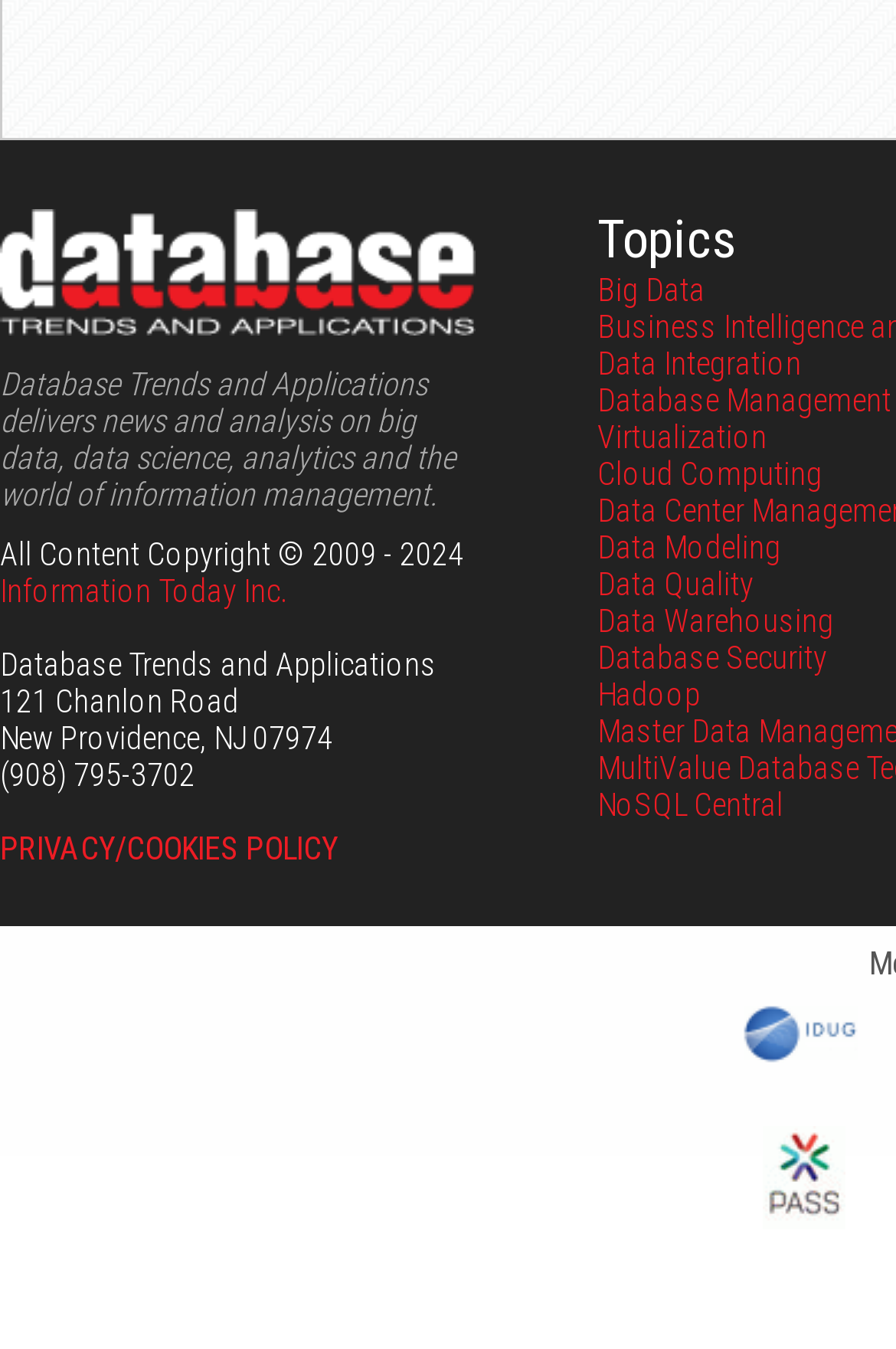Identify the bounding box coordinates of the HTML element based on this description: "NoSQL Central".

[0.667, 0.583, 0.874, 0.611]